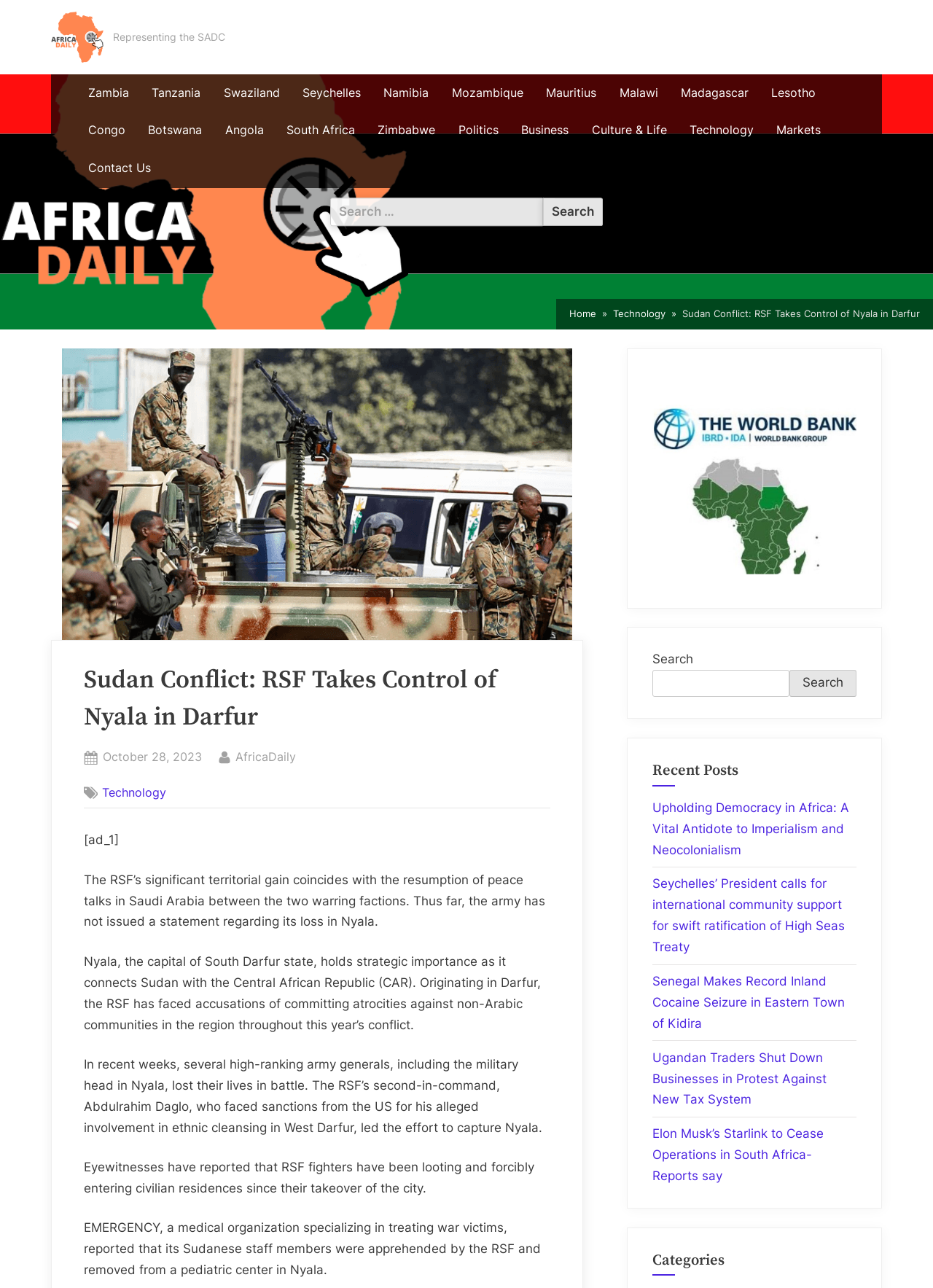Ascertain the bounding box coordinates for the UI element detailed here: "South Africa". The coordinates should be provided as [left, top, right, bottom] with each value being a float between 0 and 1.

[0.298, 0.09, 0.389, 0.114]